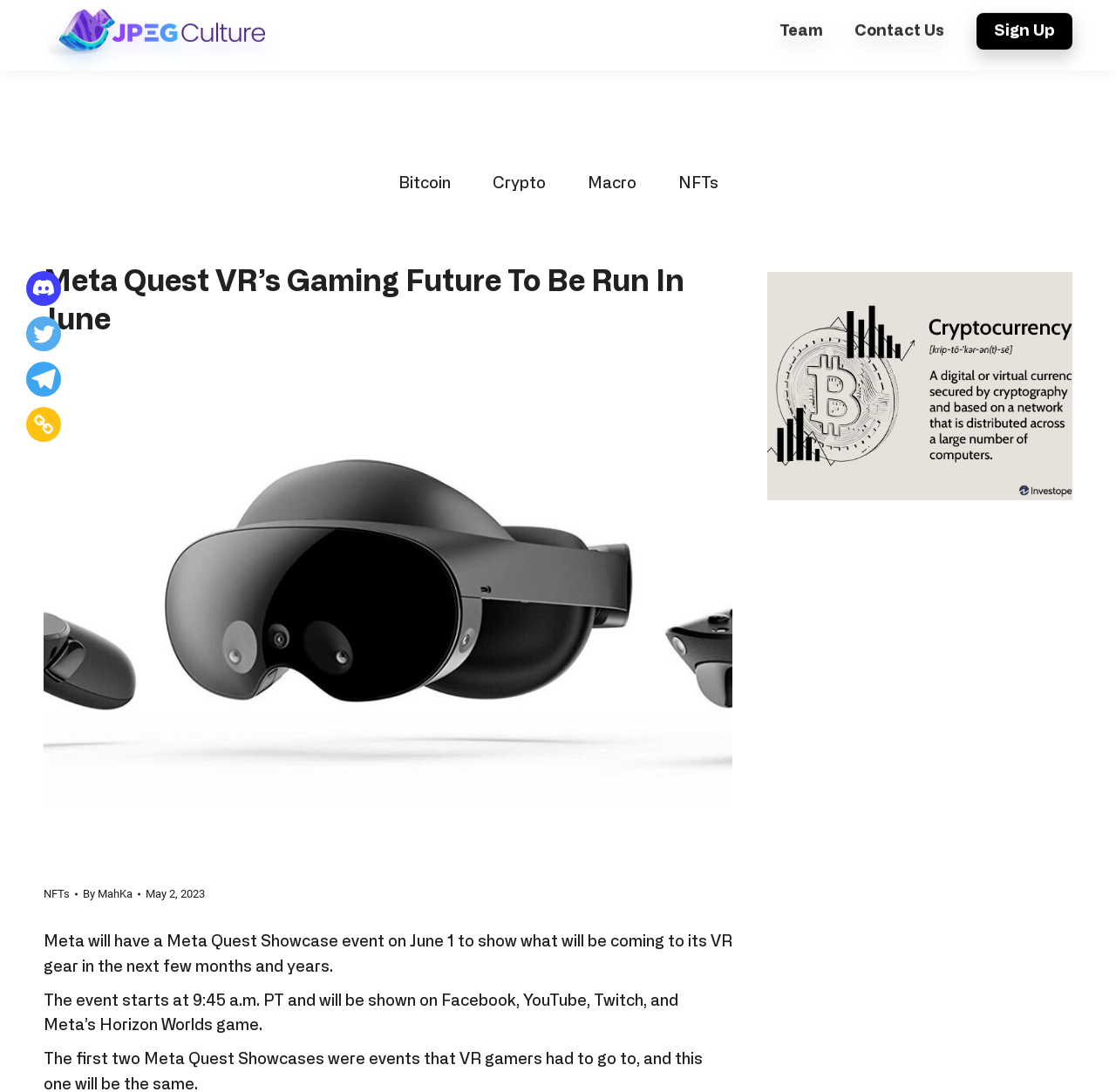Could you indicate the bounding box coordinates of the region to click in order to complete this instruction: "Click on the JPEG Culture link".

[0.039, 0.002, 0.241, 0.07]